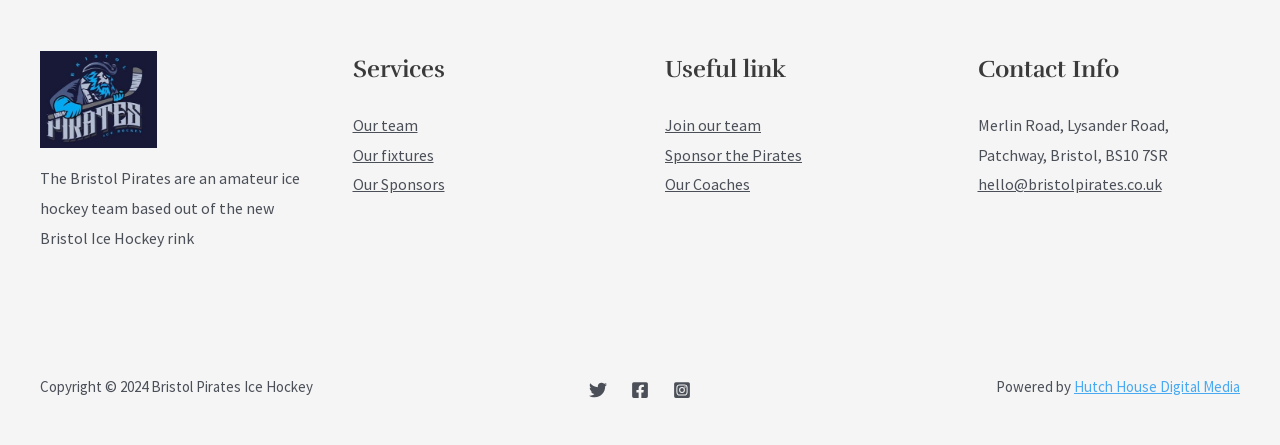What is the year of copyright for the Bristol Pirates?
Please provide a comprehensive answer based on the details in the screenshot.

The answer can be found in the StaticText element with the text 'Copyright © 2024 Bristol Pirates Ice Hockey'.